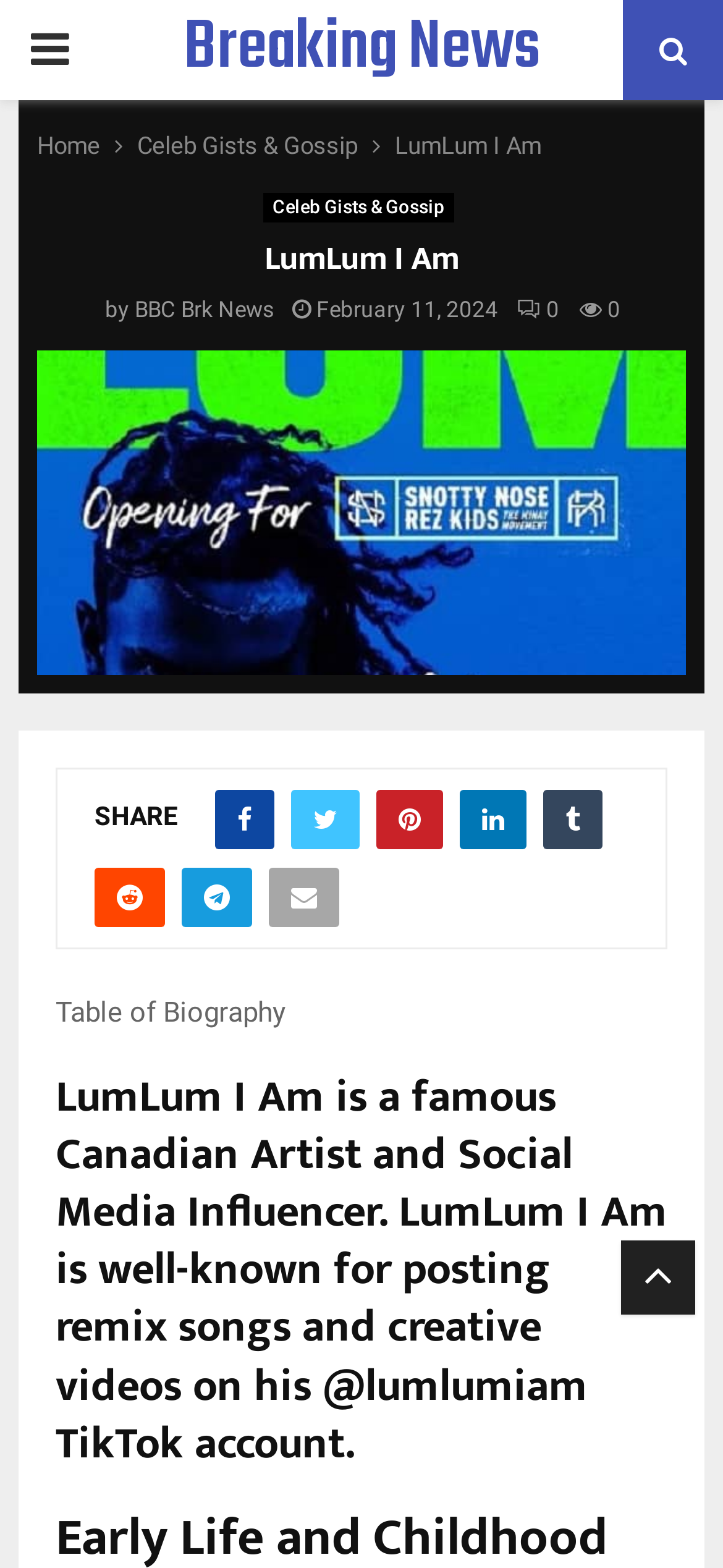Please find the bounding box coordinates for the clickable element needed to perform this instruction: "Share the article".

[0.131, 0.511, 0.246, 0.53]